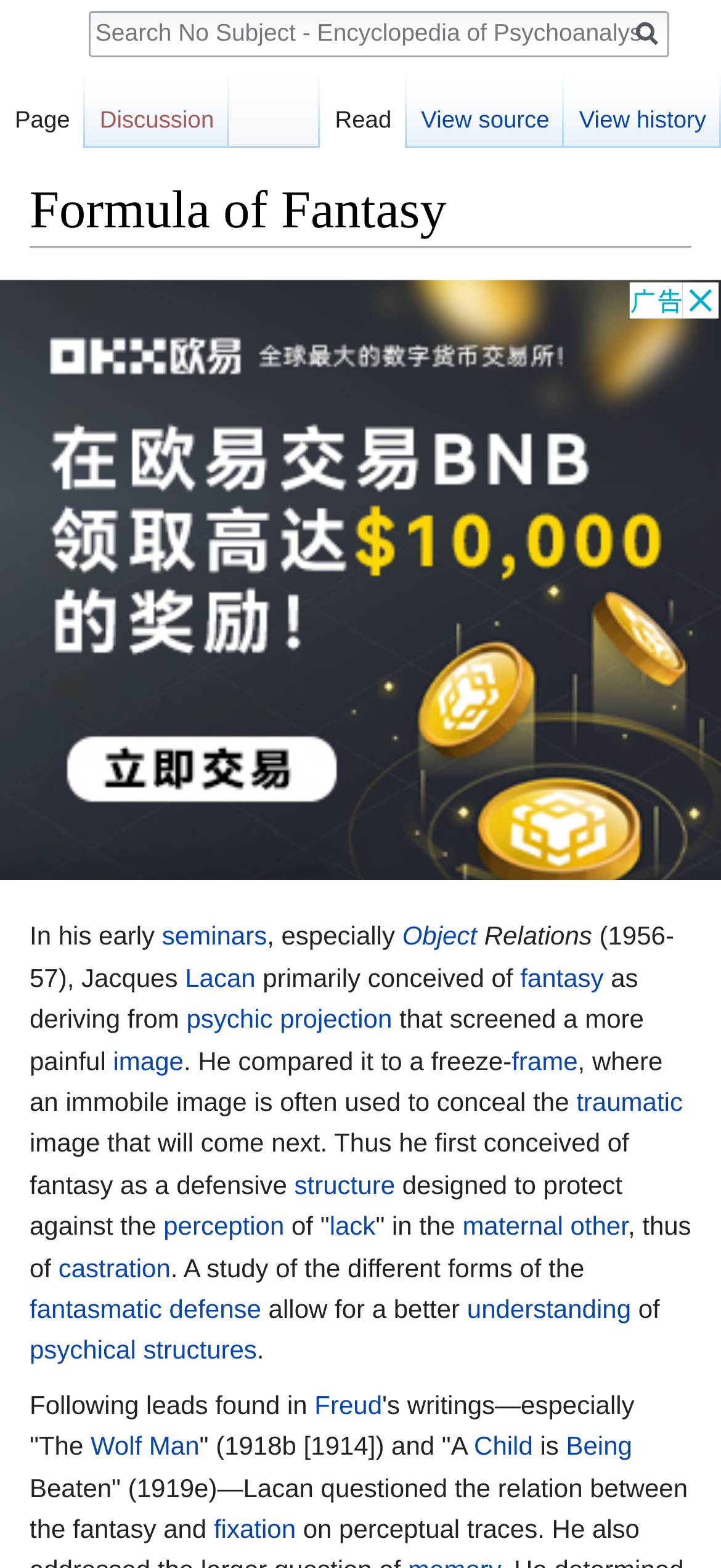Identify and provide the bounding box for the element described by: "aria-label="Advertisement" name="aswift_4" title="Advertisement"".

[0.0, 0.178, 1.0, 0.561]